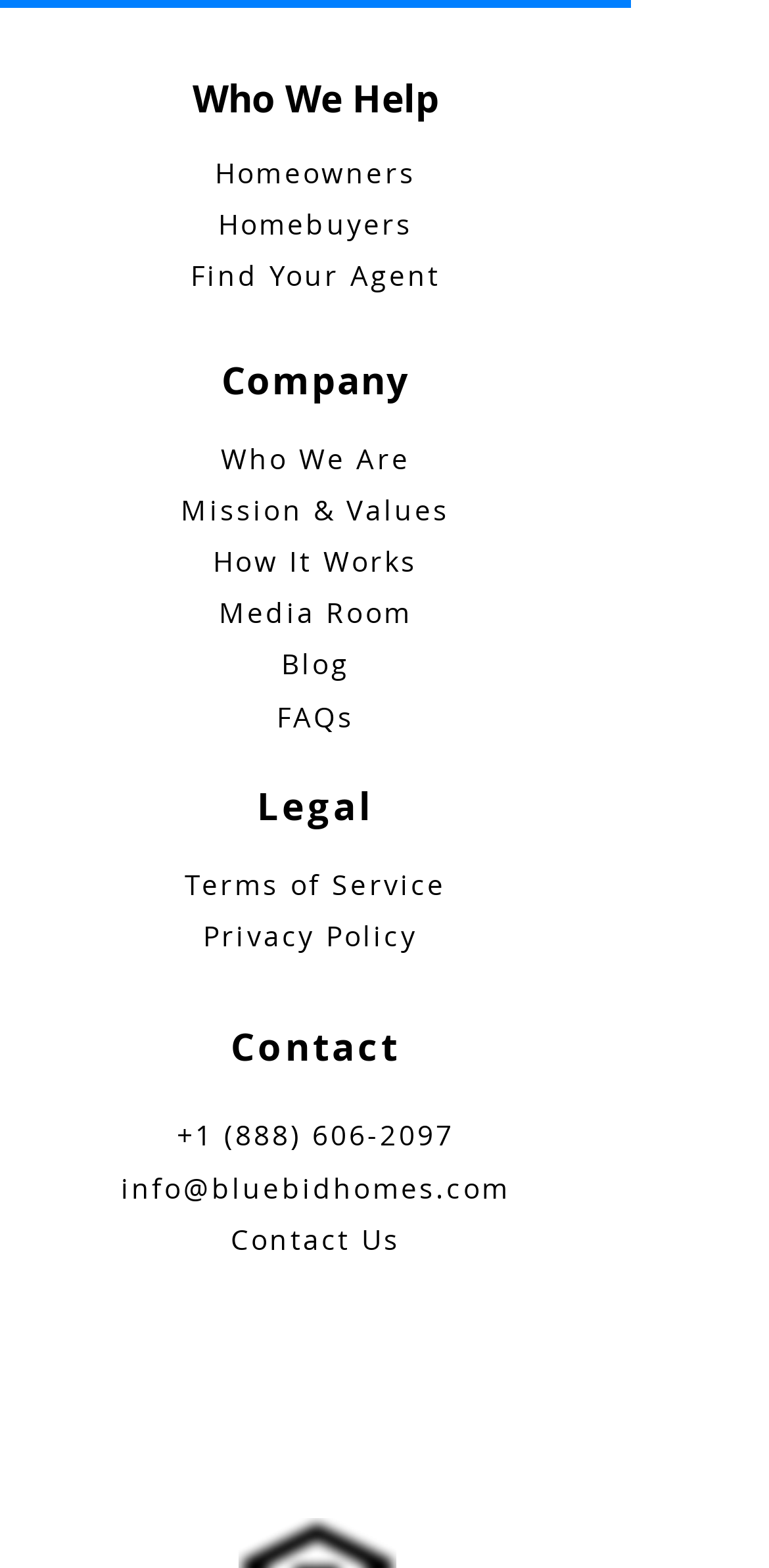Given the element description, predict the bounding box coordinates in the format (top-left x, top-left y, bottom-right x, bottom-right y). Make sure all values are between 0 and 1. Here is the element description: Homeowners

[0.279, 0.098, 0.541, 0.122]